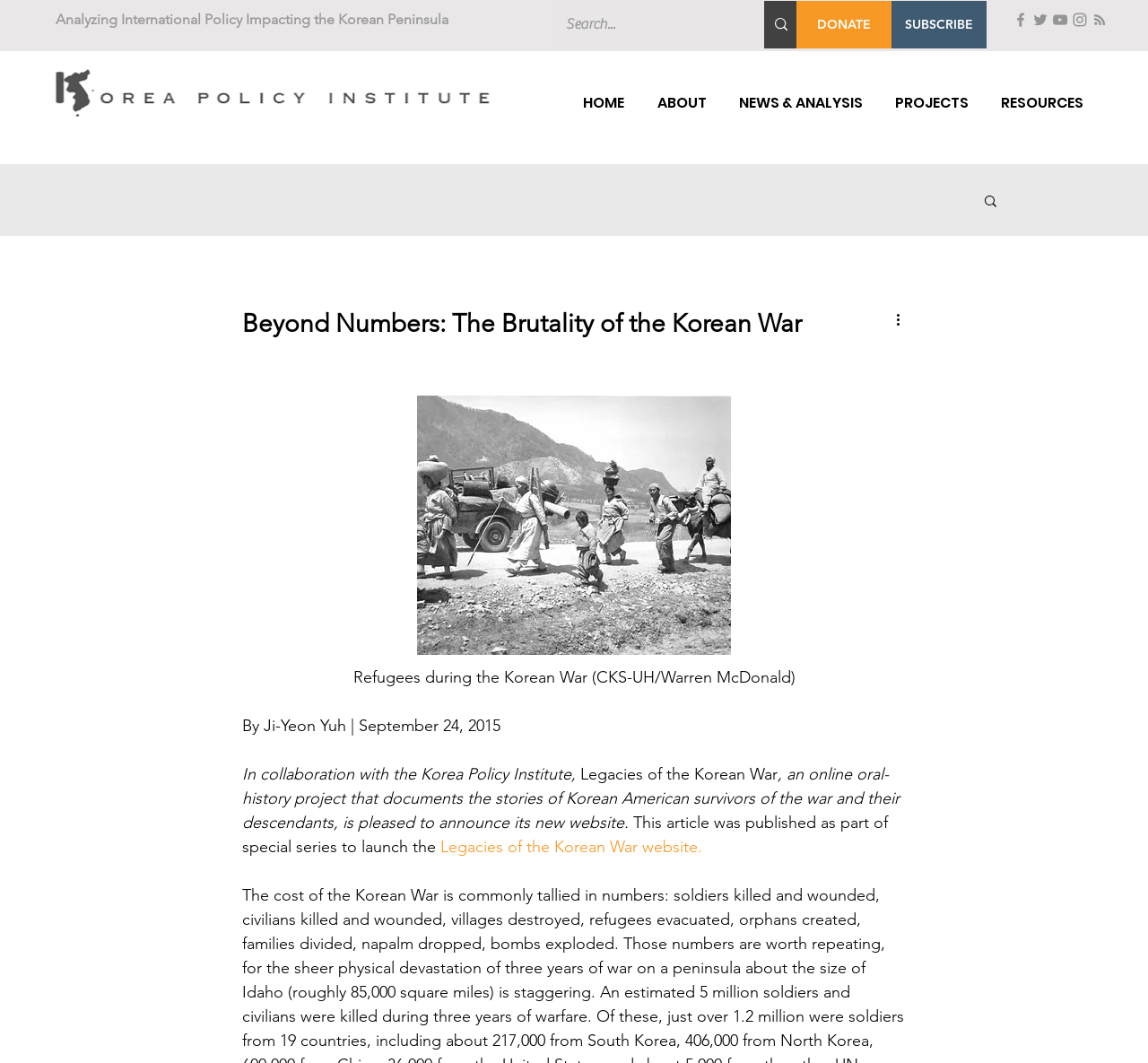Provide the bounding box coordinates, formatted as (top-left x, top-left y, bottom-right x, bottom-right y), with all values being floating point numbers between 0 and 1. Identify the bounding box of the UI element that matches the description: HOME

[0.493, 0.075, 0.558, 0.118]